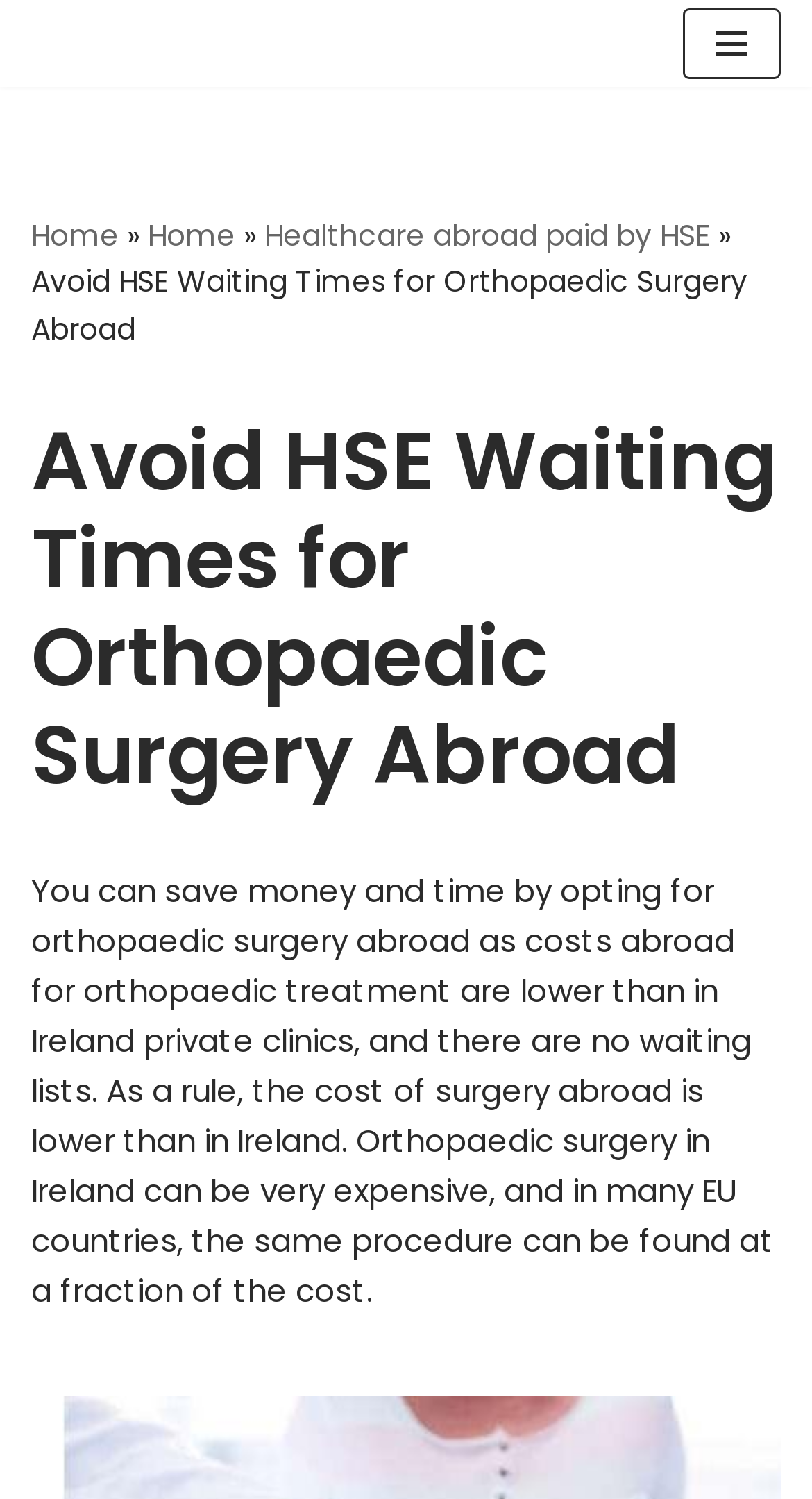Generate a thorough caption that explains the contents of the webpage.

The webpage is about orthopaedic surgery abroad, specifically for people in Ireland. At the top-left corner, there is a "Skip to content" link. On the top-right corner, a "Navigation Menu" button is located, which is not expanded by default. When expanded, it reveals a menu with links to "Home" and "Healthcare abroad paid by HSE". 

Below the navigation menu, there is a large heading that reads "Avoid HSE Waiting Times for Orthopaedic Surgery Abroad". This heading is followed by a paragraph of text that explains the benefits of opting for orthopaedic surgery abroad, including lower costs and no waiting lists. The text also compares the costs of surgery in Ireland to those in other EU countries, highlighting the potential for significant savings.